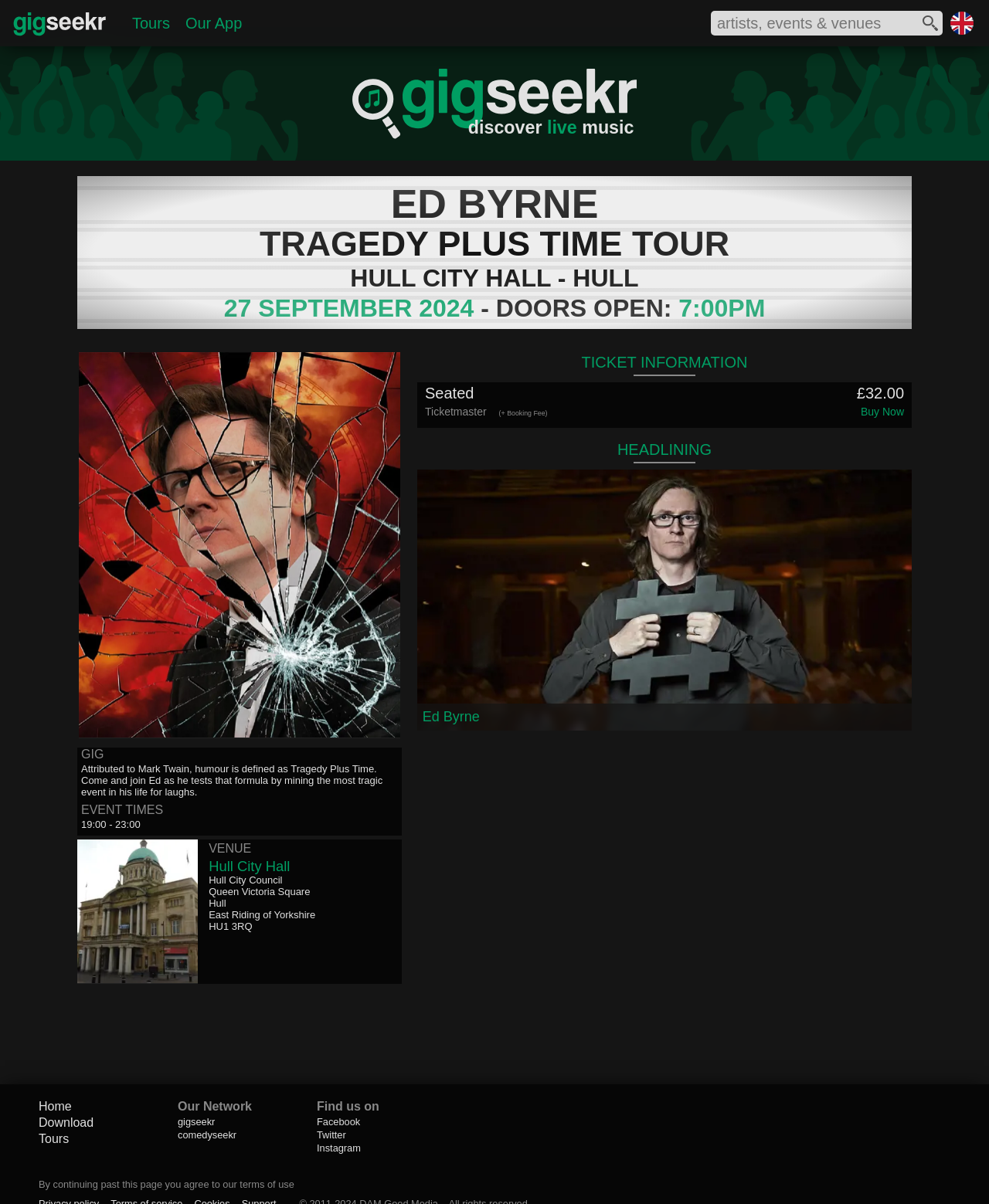Identify the bounding box coordinates for the UI element described as follows: "discover live music". Ensure the coordinates are four float numbers between 0 and 1, formatted as [left, top, right, bottom].

[0.356, 0.106, 0.644, 0.117]